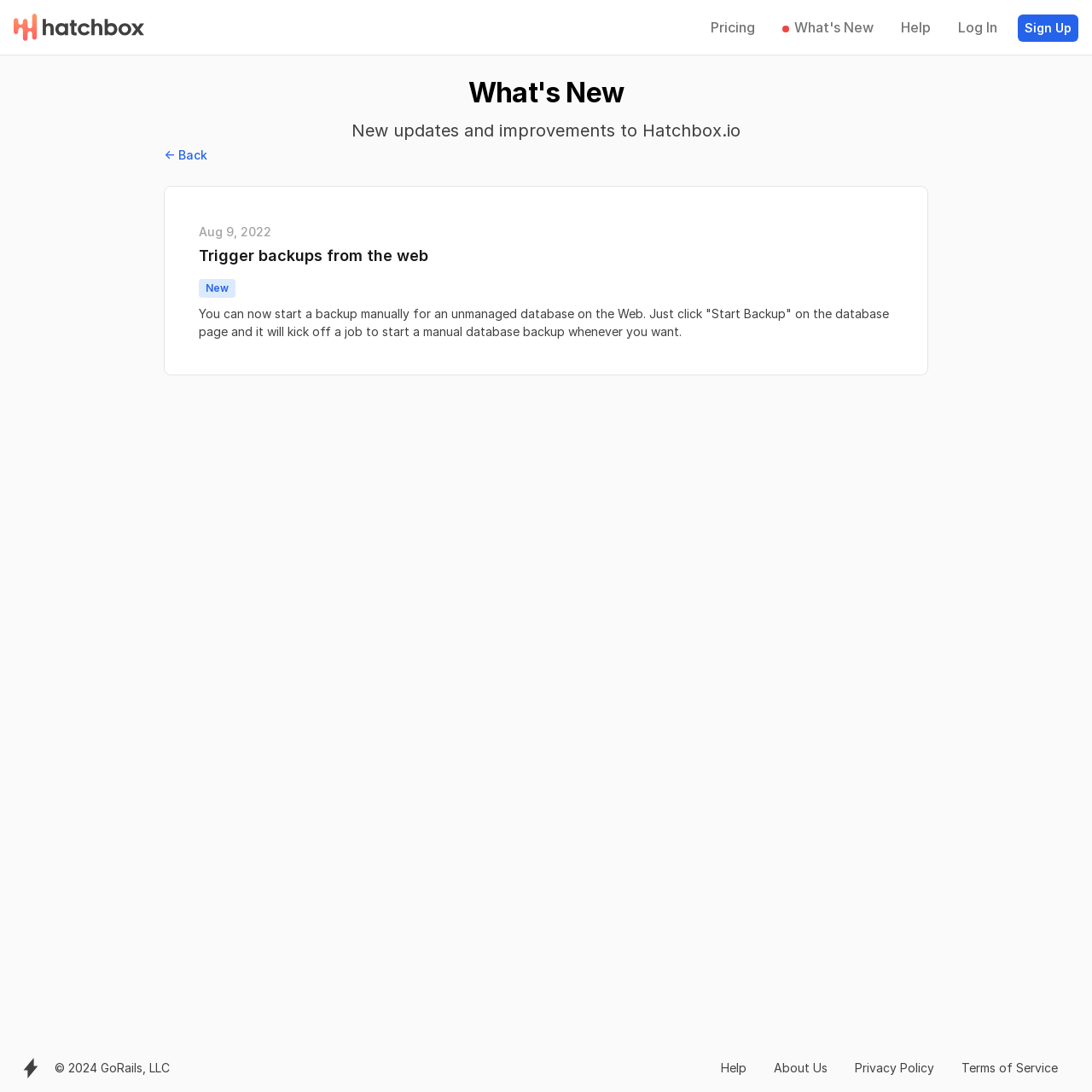Please answer the following question as detailed as possible based on the image: 
What is the purpose of the 'Start Backup' button?

The 'Start Backup' button is mentioned in the 'What's New' section, and it is used to start a manual database backup for an unmanaged database on the web.